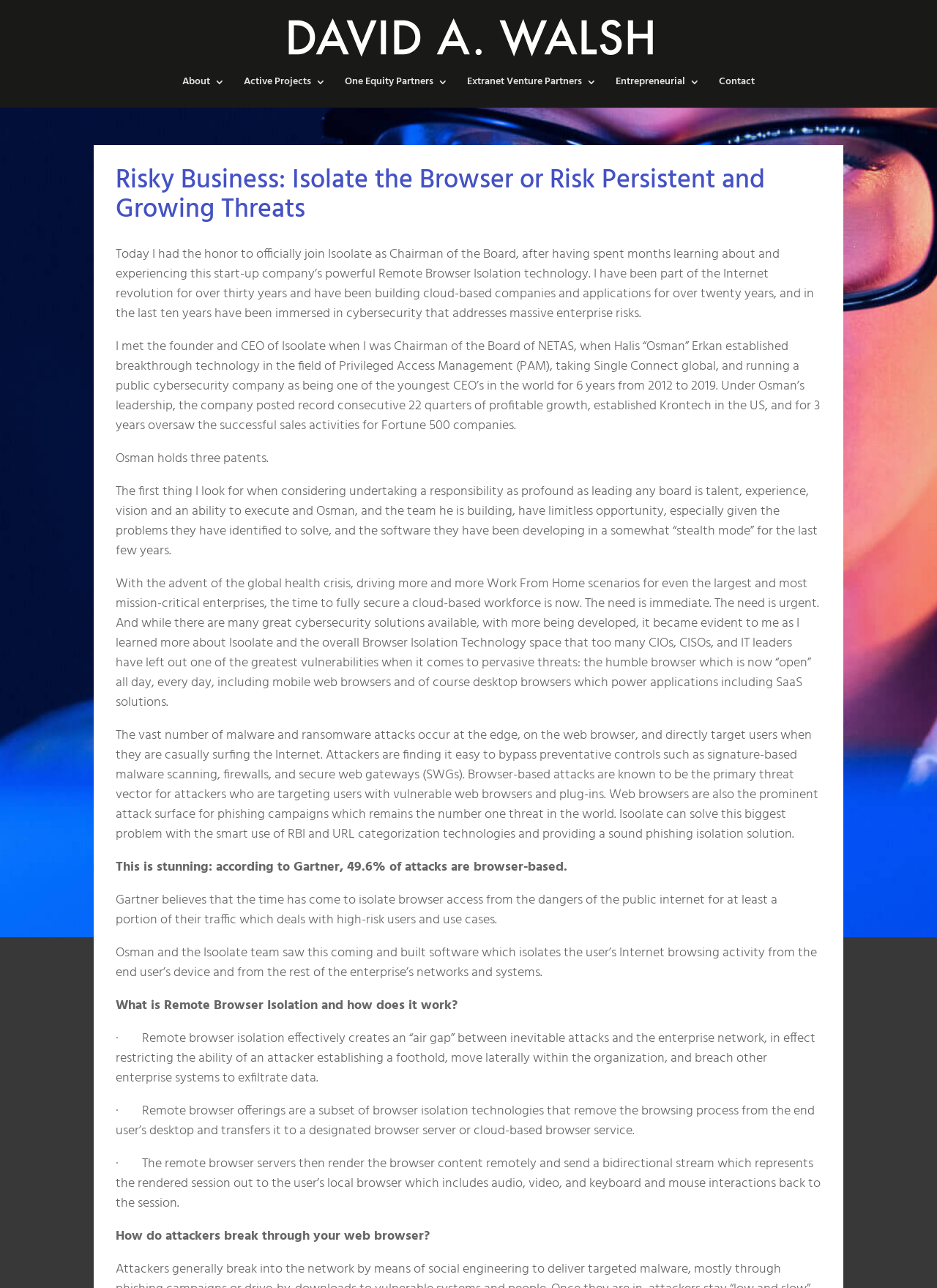Provide a comprehensive description of the webpage.

This webpage is about David Arthur Walsh, who has joined Isoolate as Chairman of the Board, and discusses the importance of browser isolation technology in cybersecurity. 

At the top of the page, there is a link to "David Arthur Walsh" with an accompanying image. Below this, there are several links to different sections, including "About", "Active Projects", "One Equity Partners", "Extranet Venture Partners", "Entrepreneurial", and "Contact". 

The main content of the page is a series of paragraphs written by David Arthur Walsh, where he shares his experience and thoughts on cybersecurity and the importance of browser isolation technology. The text is divided into several sections, with the first section introducing Isoolate and its founder, Osman. 

The following sections discuss the need for browser isolation technology, citing the rise of Work From Home scenarios and the increasing threat of malware and ransomware attacks. The text also mentions that according to Gartner, 49.6% of attacks are browser-based, and that Isoolate's technology can solve this problem. 

The final sections of the text explain what Remote Browser Isolation is and how it works, creating an "air gap" between attacks and the enterprise network, and restricting the ability of an attacker to breach other systems.